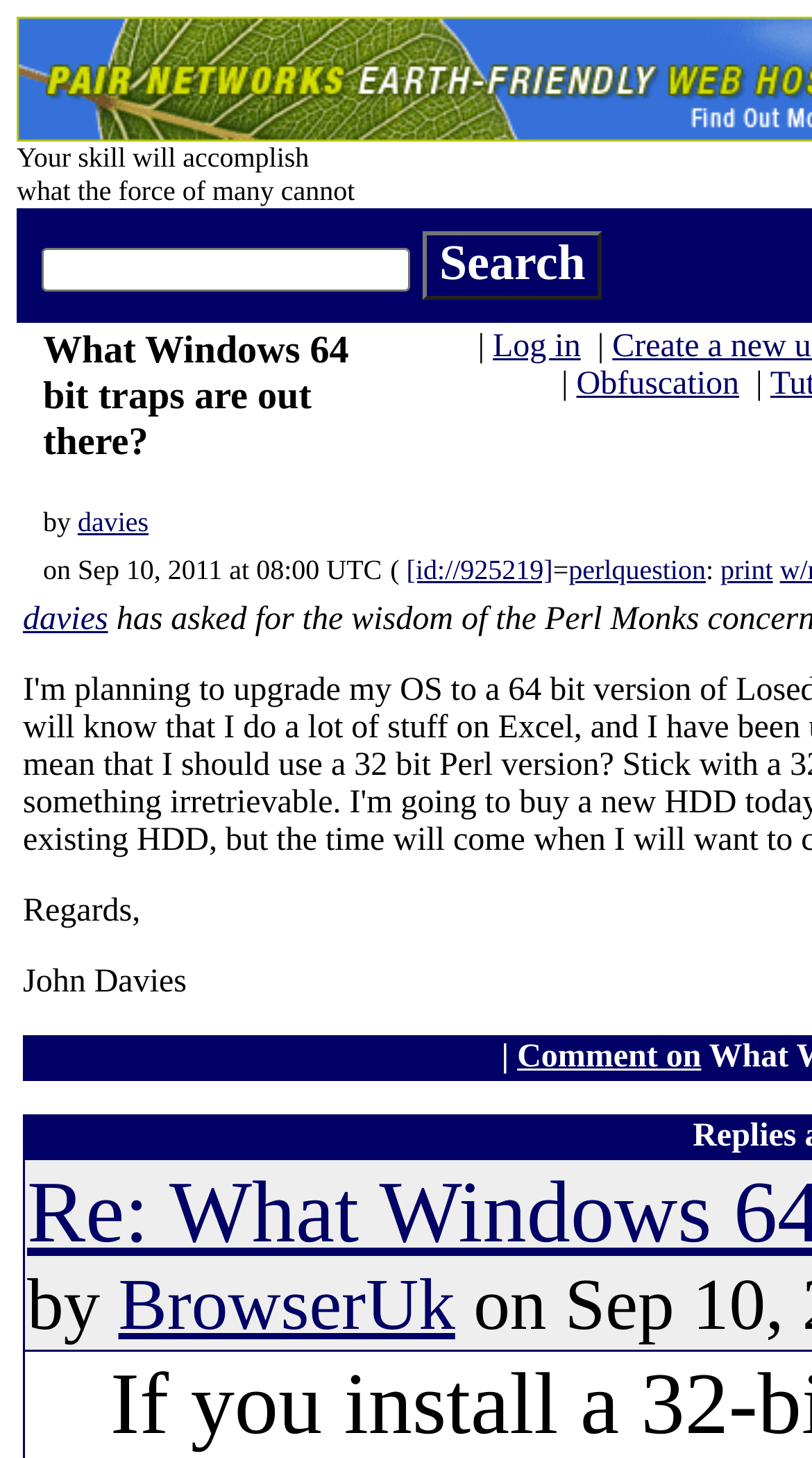Please identify the bounding box coordinates of the element's region that needs to be clicked to fulfill the following instruction: "view print". The bounding box coordinates should consist of four float numbers between 0 and 1, i.e., [left, top, right, bottom].

[0.887, 0.38, 0.952, 0.401]